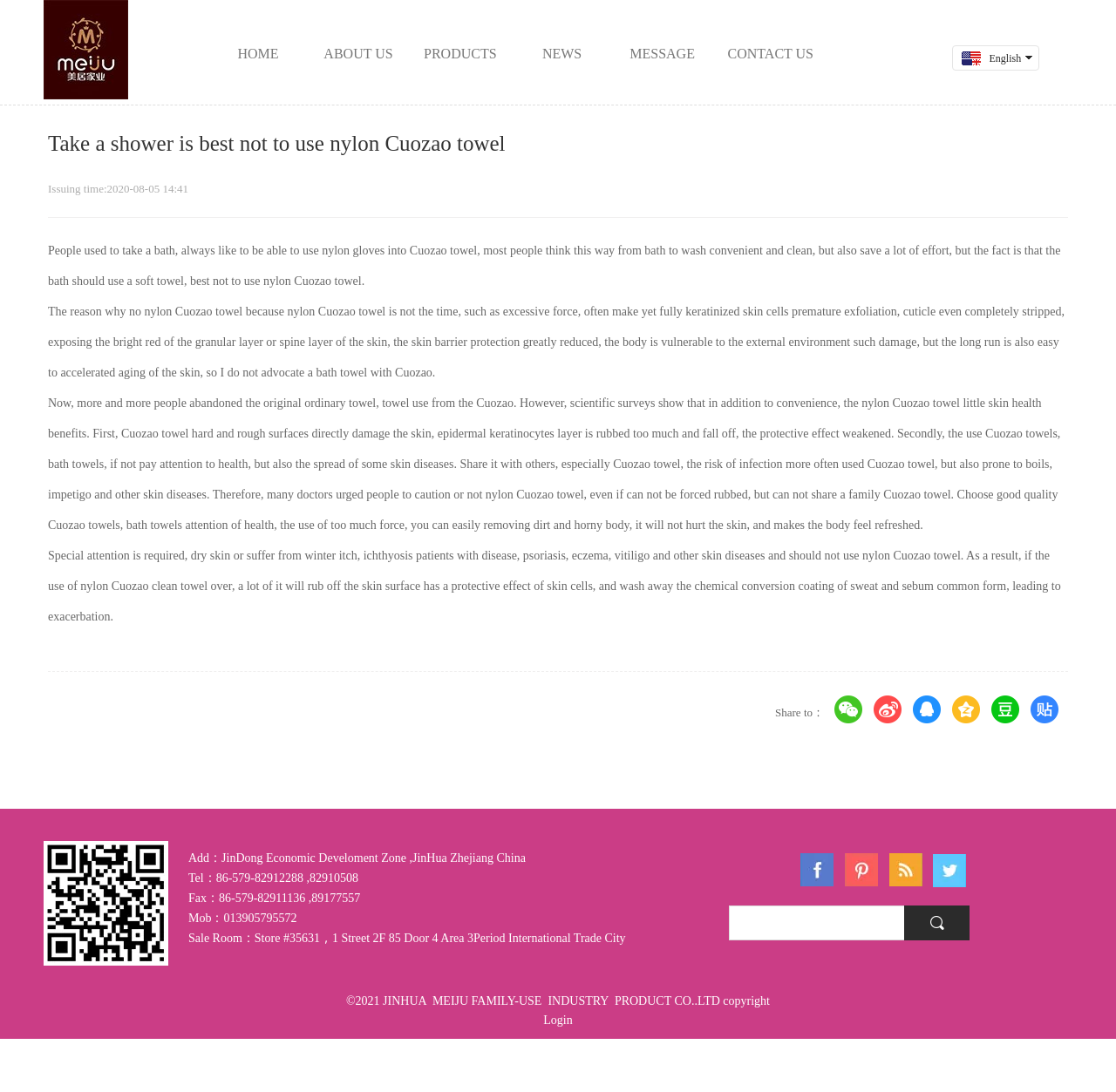Please identify the bounding box coordinates of where to click in order to follow the instruction: "Share to WeChat".

[0.748, 0.637, 0.773, 0.663]